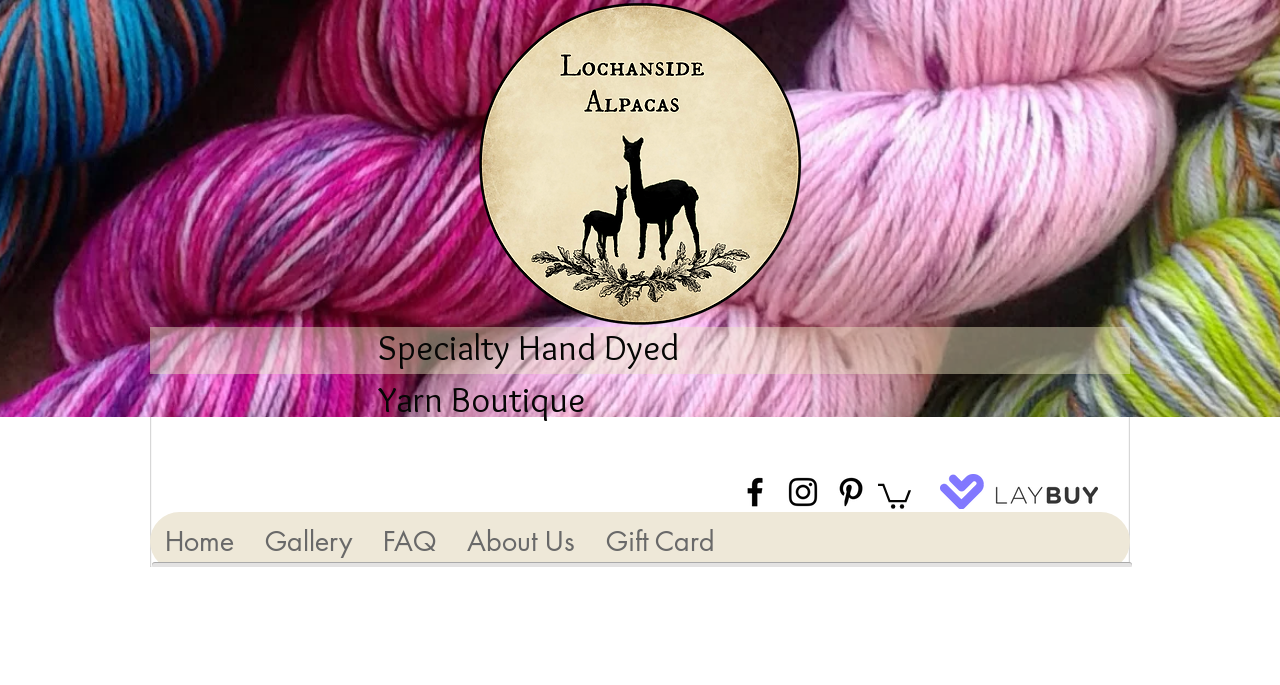What is the logo above the 'Specialty Hand Dyed Yarn Boutique' heading?
By examining the image, provide a one-word or phrase answer.

Alpaca logo